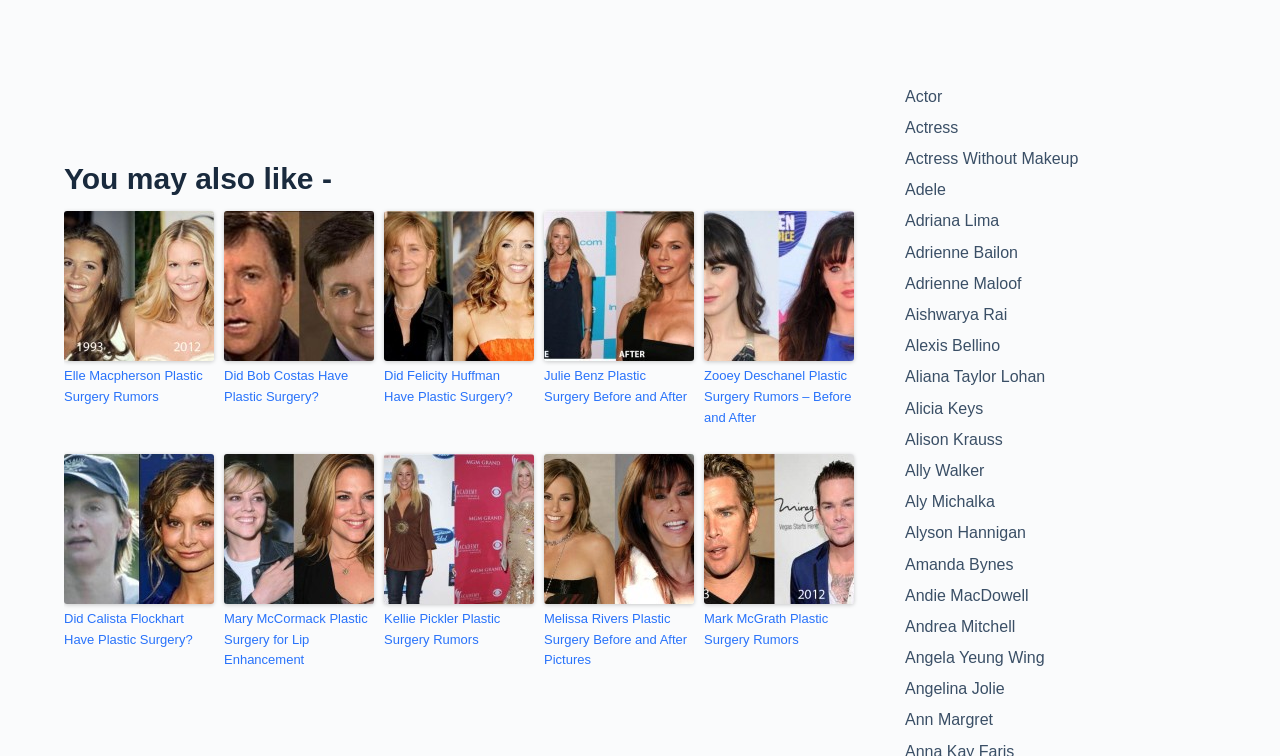Identify the bounding box coordinates of the region that needs to be clicked to carry out this instruction: "Check 'Zooey Deschanel Plastic Surgery Rumors – Before and After'". Provide these coordinates as four float numbers ranging from 0 to 1, i.e., [left, top, right, bottom].

[0.55, 0.28, 0.667, 0.478]